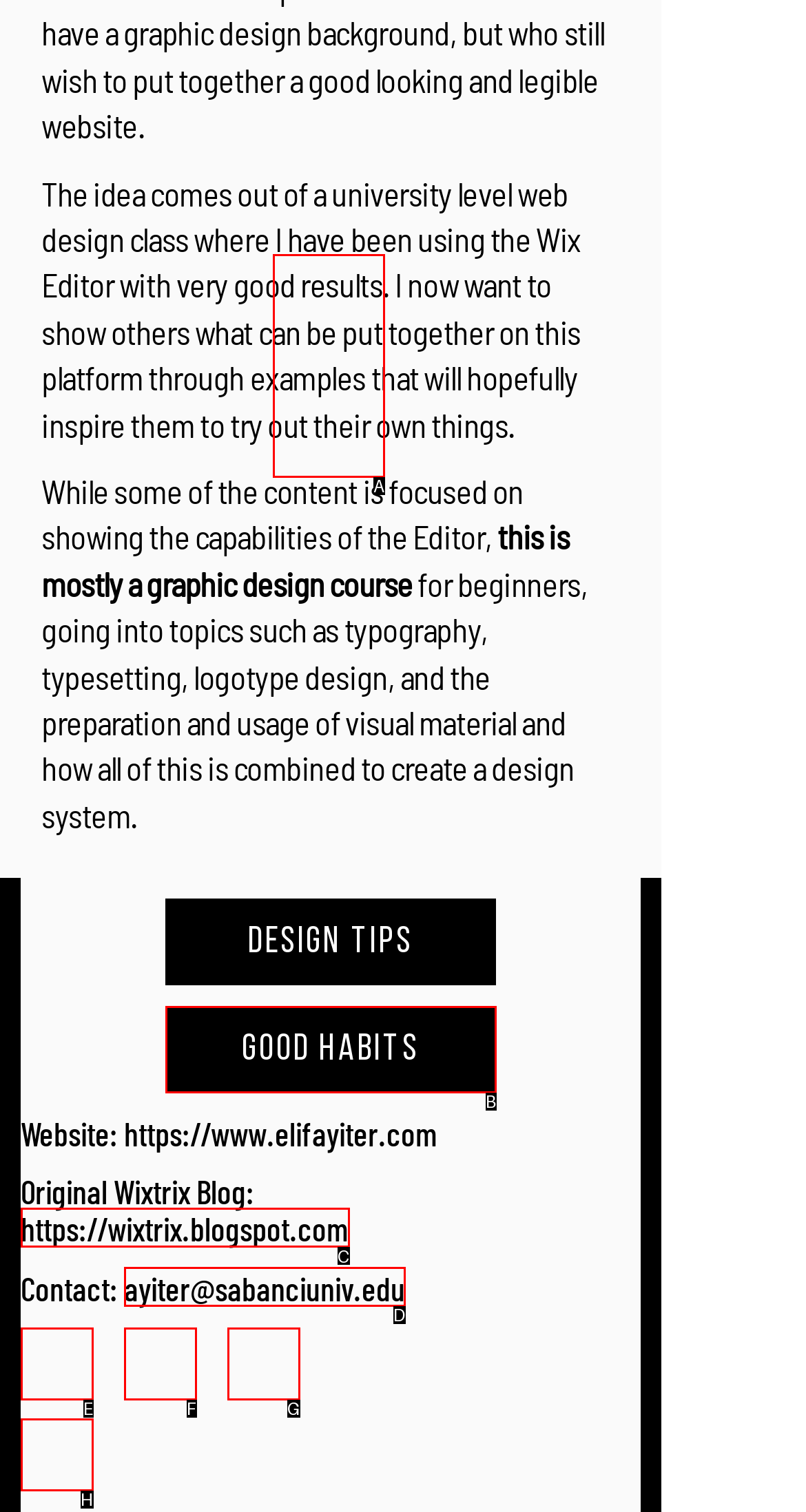Which HTML element among the options matches this description: PDF下载 ( 730 KB)? Answer with the letter representing your choice.

None